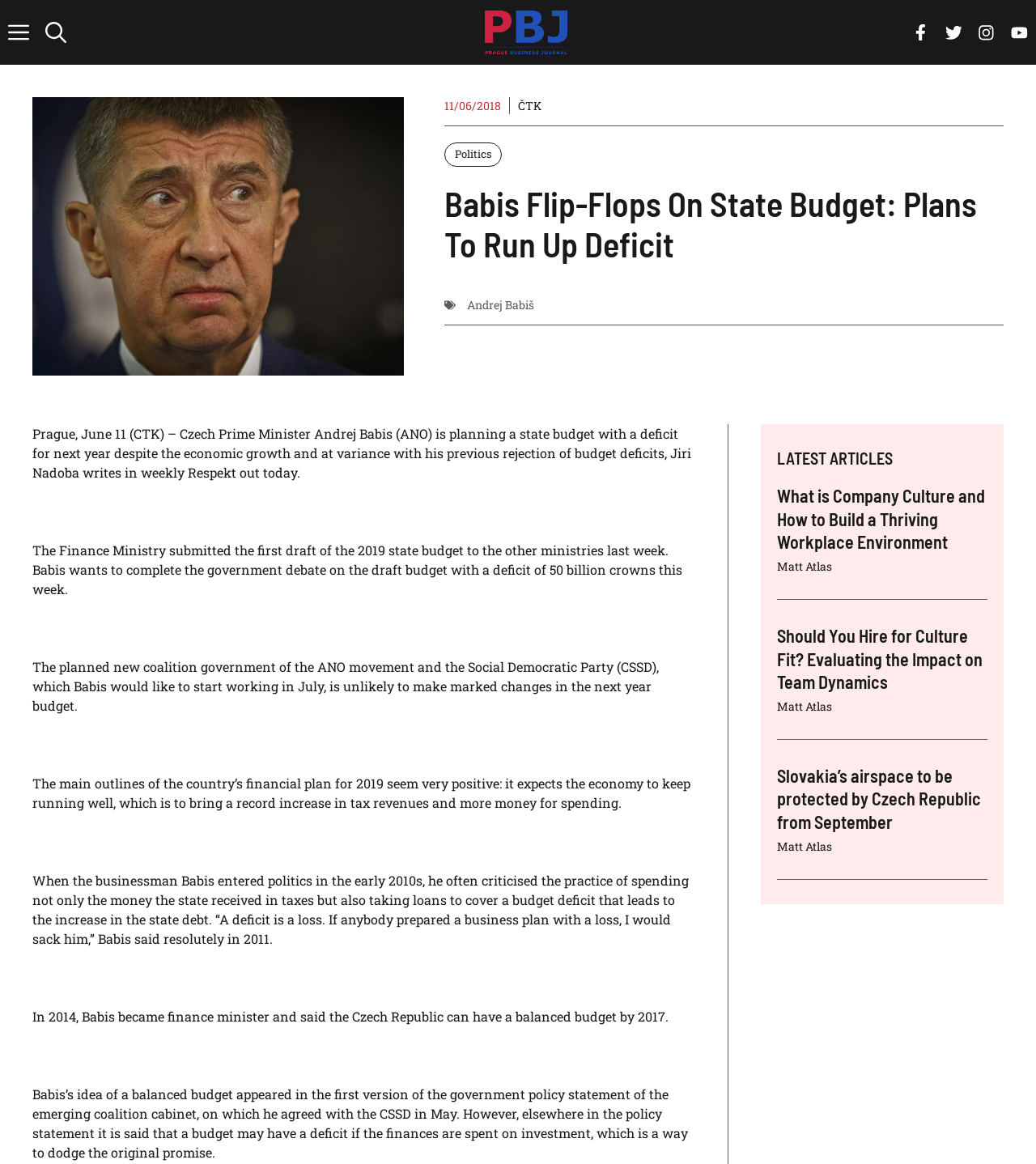Provide the bounding box coordinates of the UI element that matches the description: "Matt Atlas".

[0.75, 0.48, 0.803, 0.493]